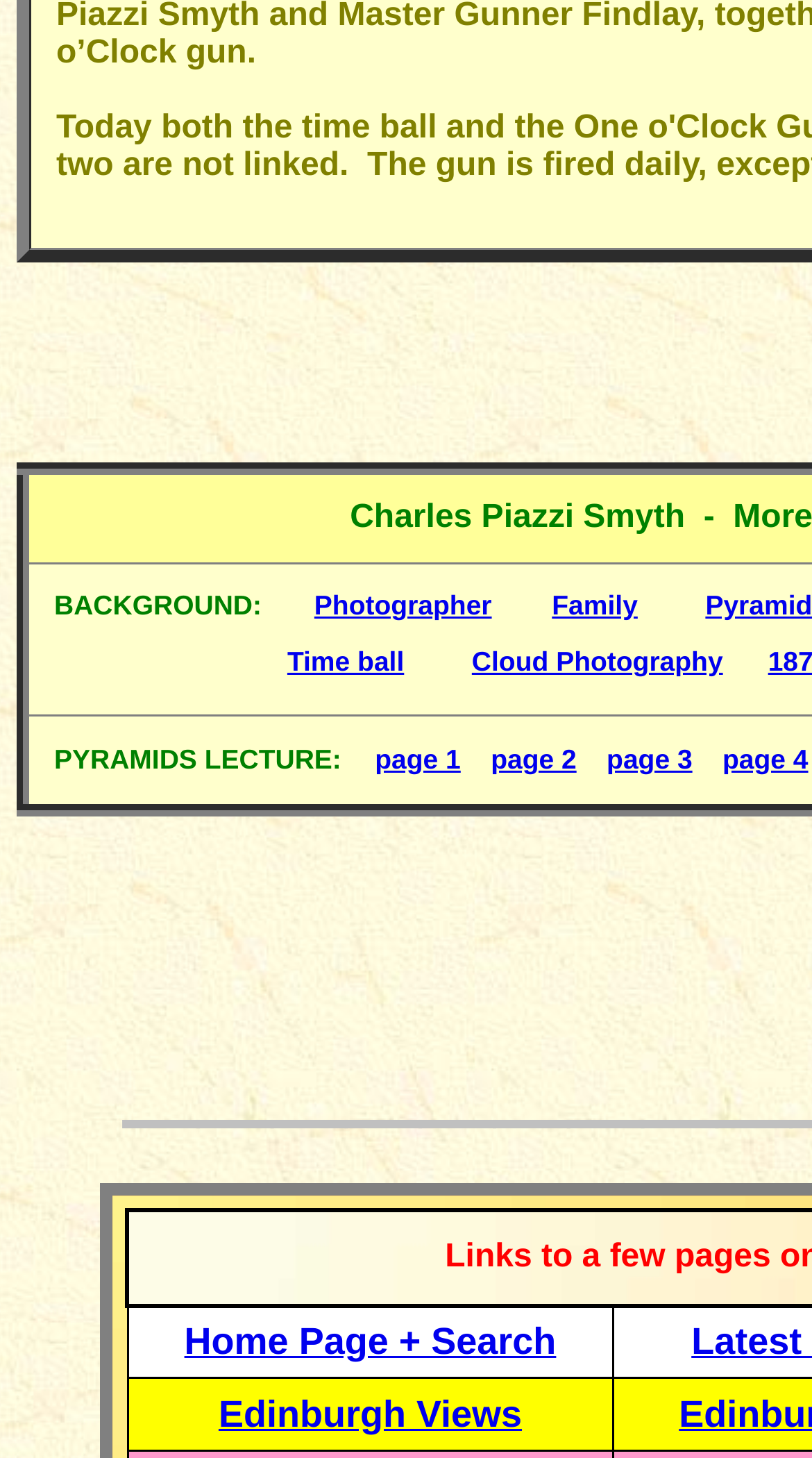What is the second gridcell link? From the image, respond with a single word or brief phrase.

Edinburgh Views